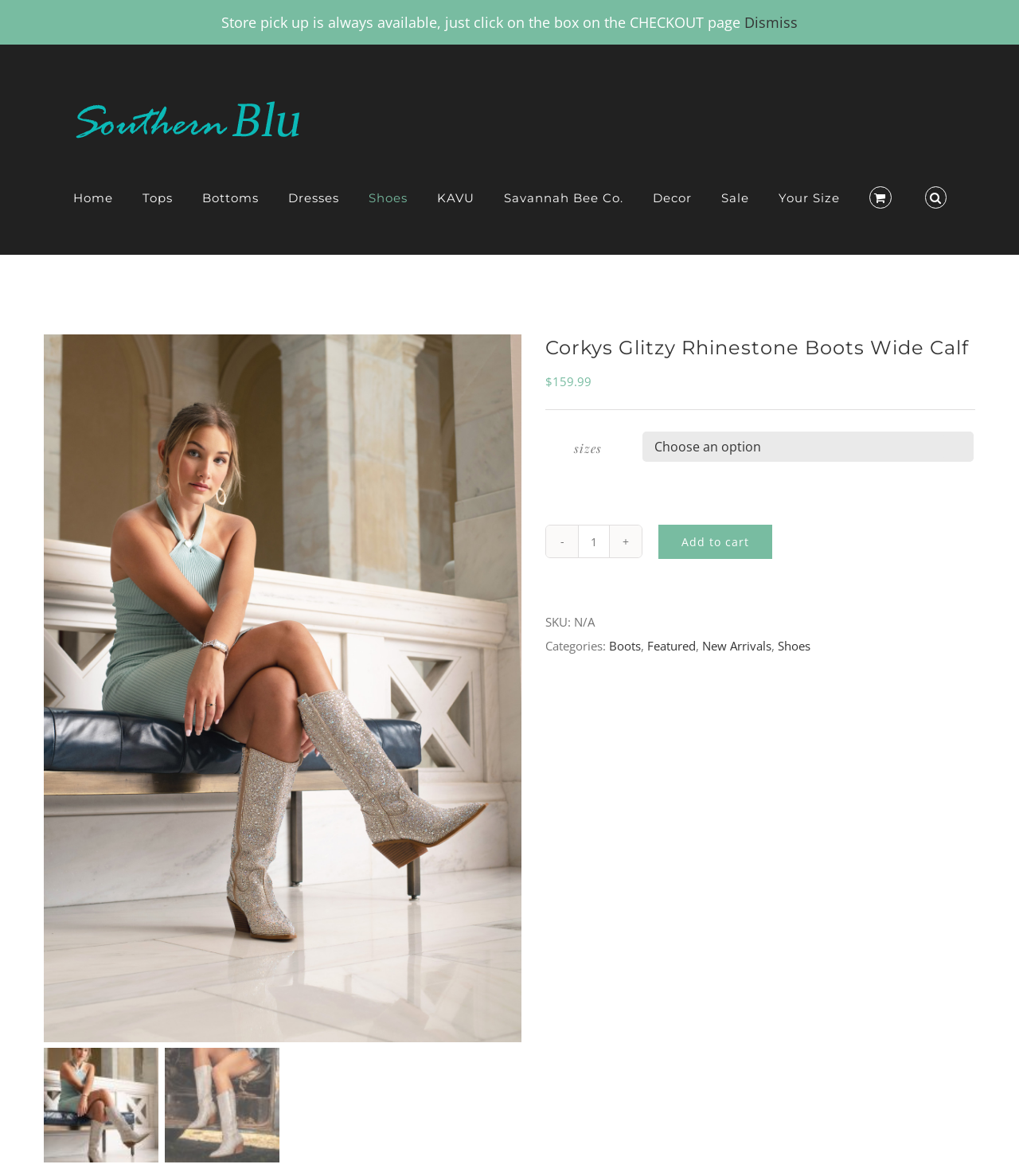Using the description "", predict the bounding box of the relevant HTML element.

[0.48, 0.541, 0.512, 0.629]